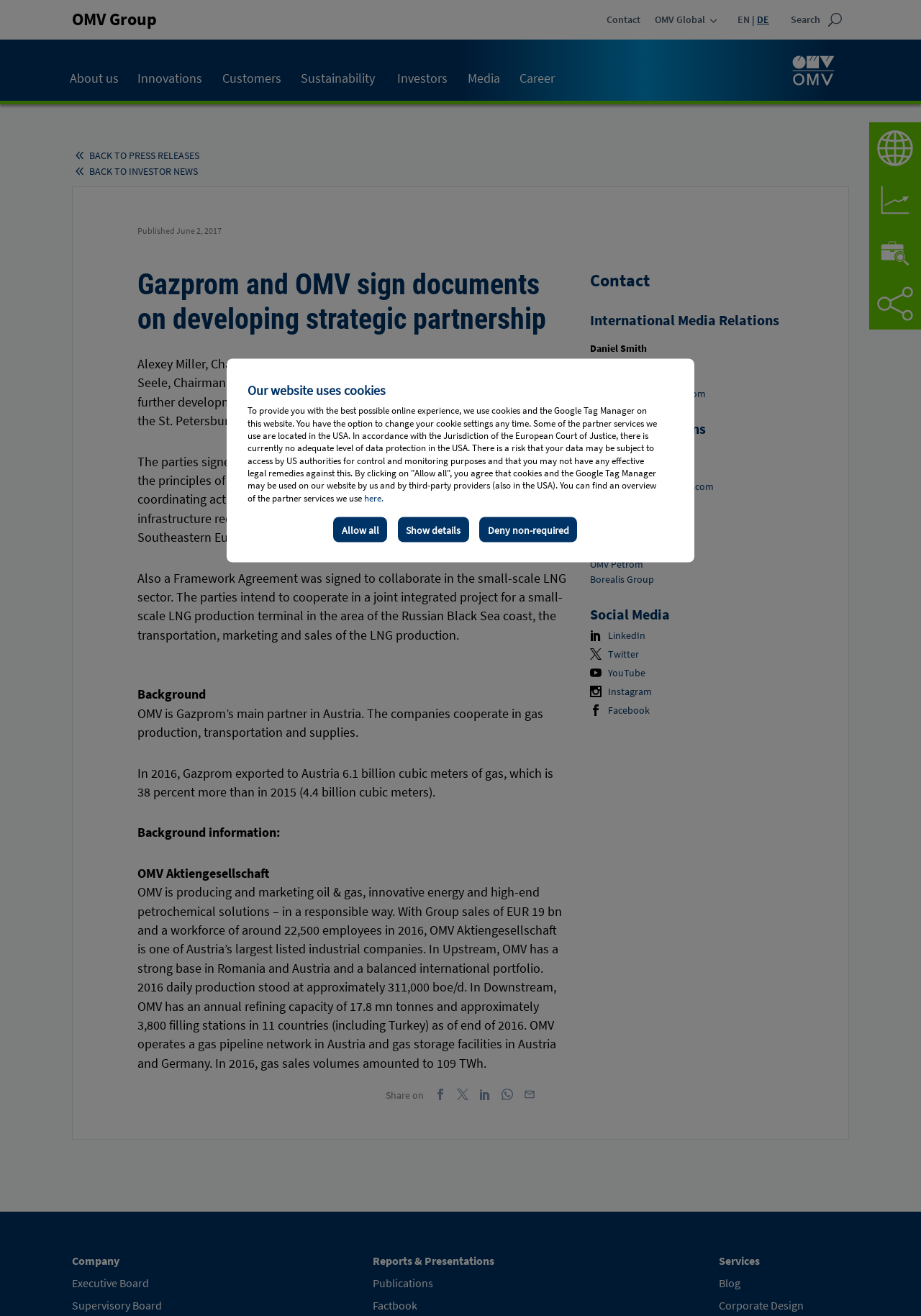From the webpage screenshot, identify the region described by Allow all. Provide the bounding box coordinates as (top-left x, top-left y, bottom-right x, bottom-right y), with each value being a floating point number between 0 and 1.

[0.362, 0.393, 0.421, 0.412]